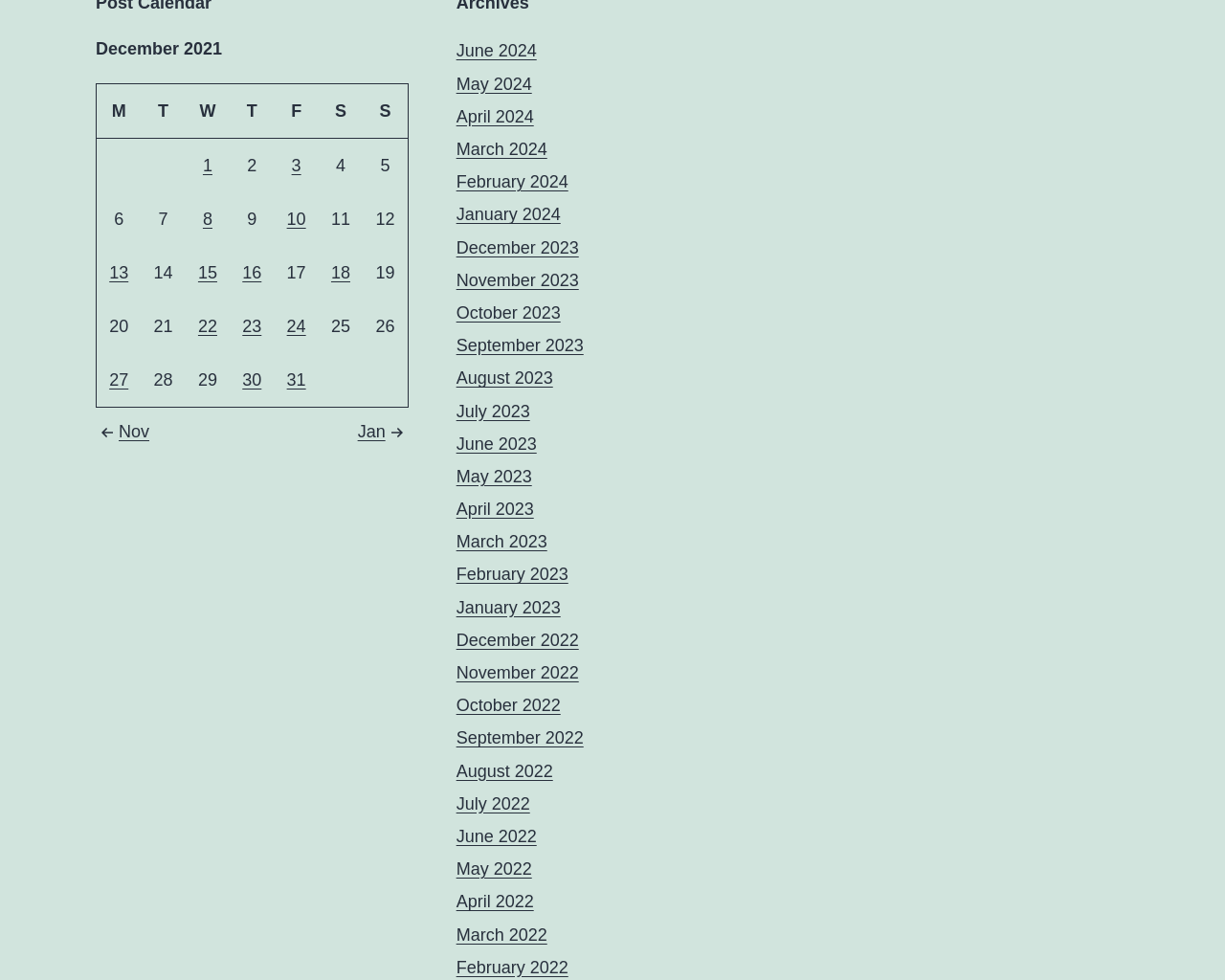What is the month displayed in the table?
Based on the image, answer the question in a detailed manner.

The table has a caption 'December 2021' which indicates the month being displayed.